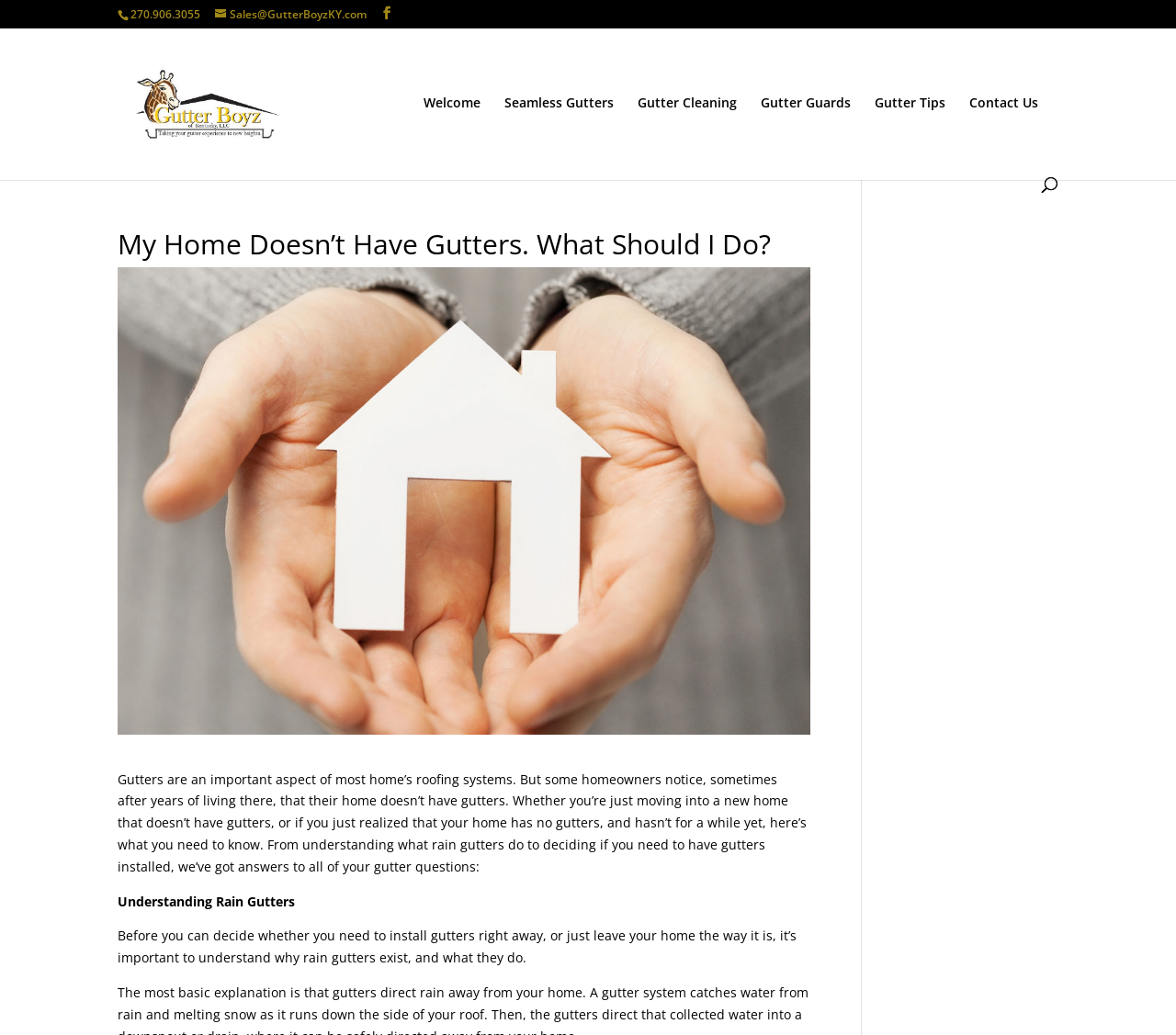What is the phone number on the webpage?
Answer the question with as much detail as possible.

I found the phone number by looking at the top section of the webpage, where the company's contact information is displayed. The phone number is written in a static text element.